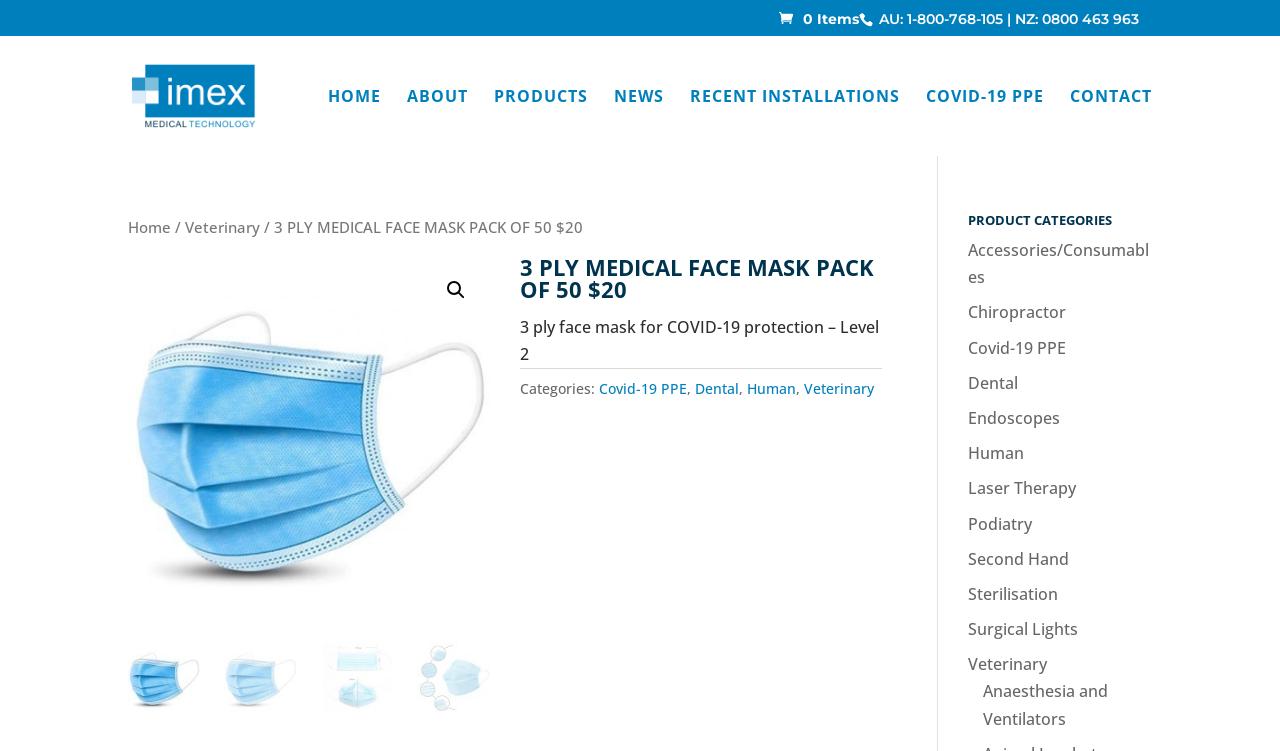Locate the bounding box coordinates of the clickable area needed to fulfill the instruction: "click on HOME".

[0.256, 0.119, 0.298, 0.208]